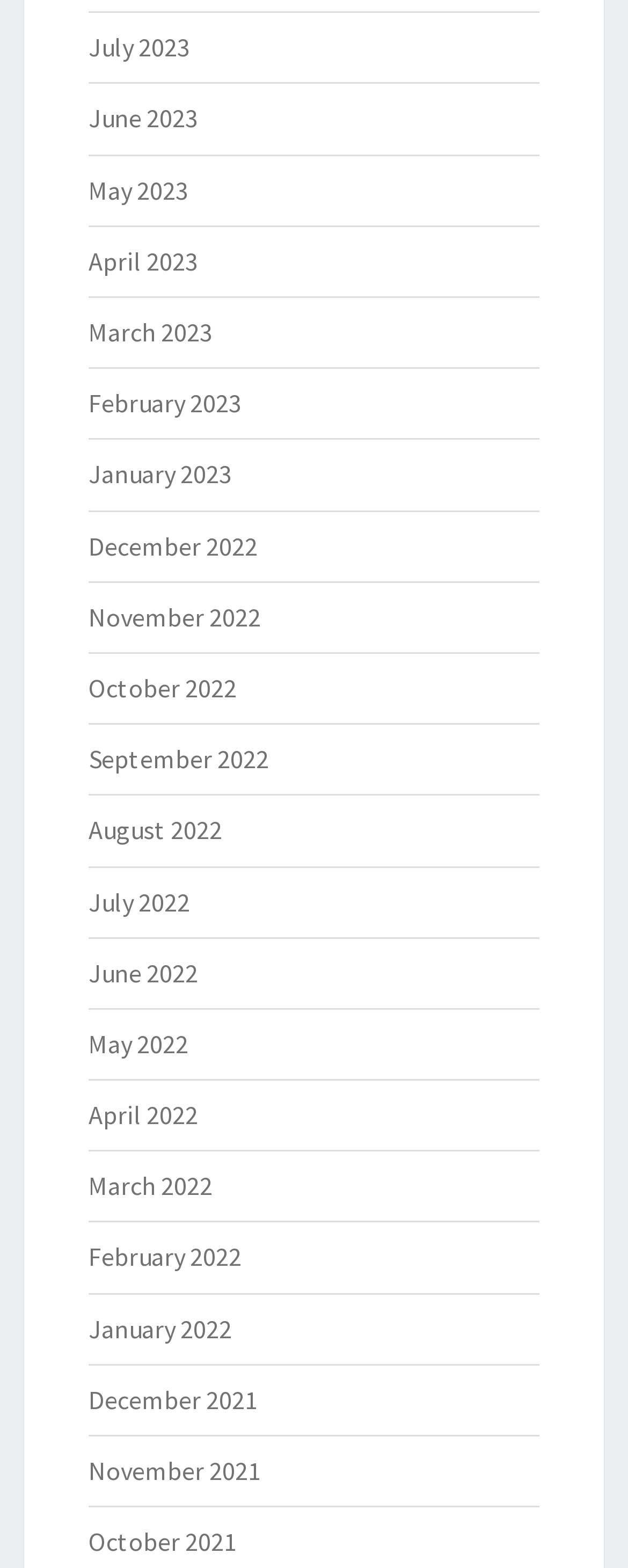Extract the bounding box coordinates of the UI element described by: "October 2021". The coordinates should include four float numbers ranging from 0 to 1, e.g., [left, top, right, bottom].

[0.141, 0.973, 0.377, 0.993]